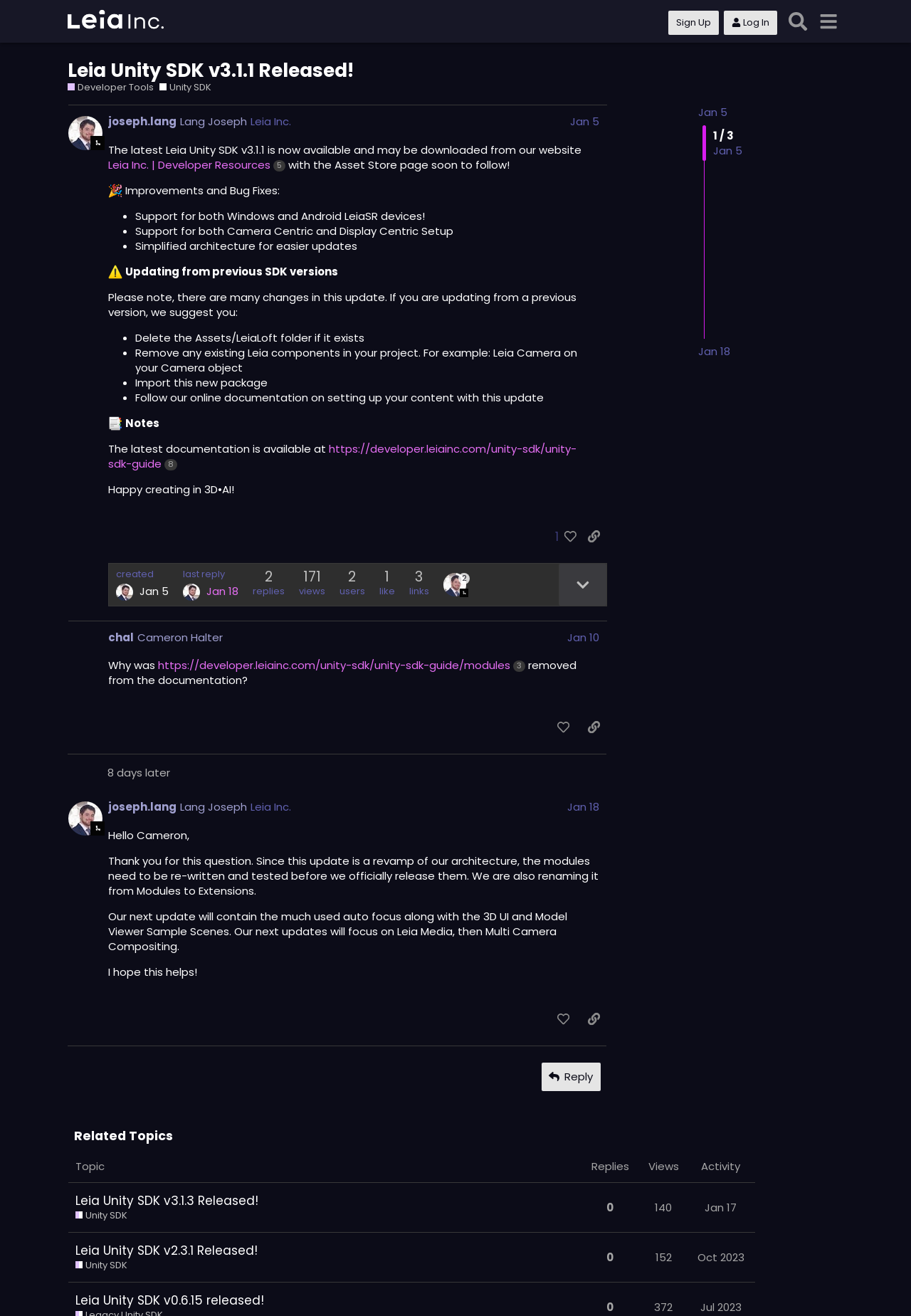Generate a comprehensive description of the webpage.

The webpage is a forum post titled "Leia Unity SDK v3.1.1 Released!" on the 3D•AI Forum. At the top, there is a header section with a logo and navigation buttons, including "Sign Up", "Log In", "Search", and a menu button. Below the header, there is a heading section with a title "Leia Unity SDK v3.1.1 Released!" and links to "Developer Tools" and "Unity SDK".

The main content of the post is divided into sections. The first section announces the release of the Leia Unity SDK v3.1.1 and provides a link to download it from the Leia Inc. website, with the Asset Store page to follow soon. There is also an emoji ":tada:" to celebrate the release.

The next section lists the improvements and bug fixes in the new SDK, including support for both Windows and Android LeiaSR devices, support for both Camera Centric and Display Centric Setup, and a simplified architecture for easier updates. Each point is marked with a bullet point.

Following that, there is a warning section with an emoji ":warning:" that provides guidance for users updating from previous SDK versions. It suggests deleting the Assets/LeiaLoft folder, removing existing Leia components, importing the new package, and following the online documentation.

The post also includes a "Notes" section with a link to the latest documentation on setting up content with the update. There is a closing message "Happy creating in 3D•AI!".

At the bottom of the post, there are buttons to like the post, copy a link to the post, and view replies. There is also information about the post, including the number of replies, views, and likes, as well as the date and time of the last reply.